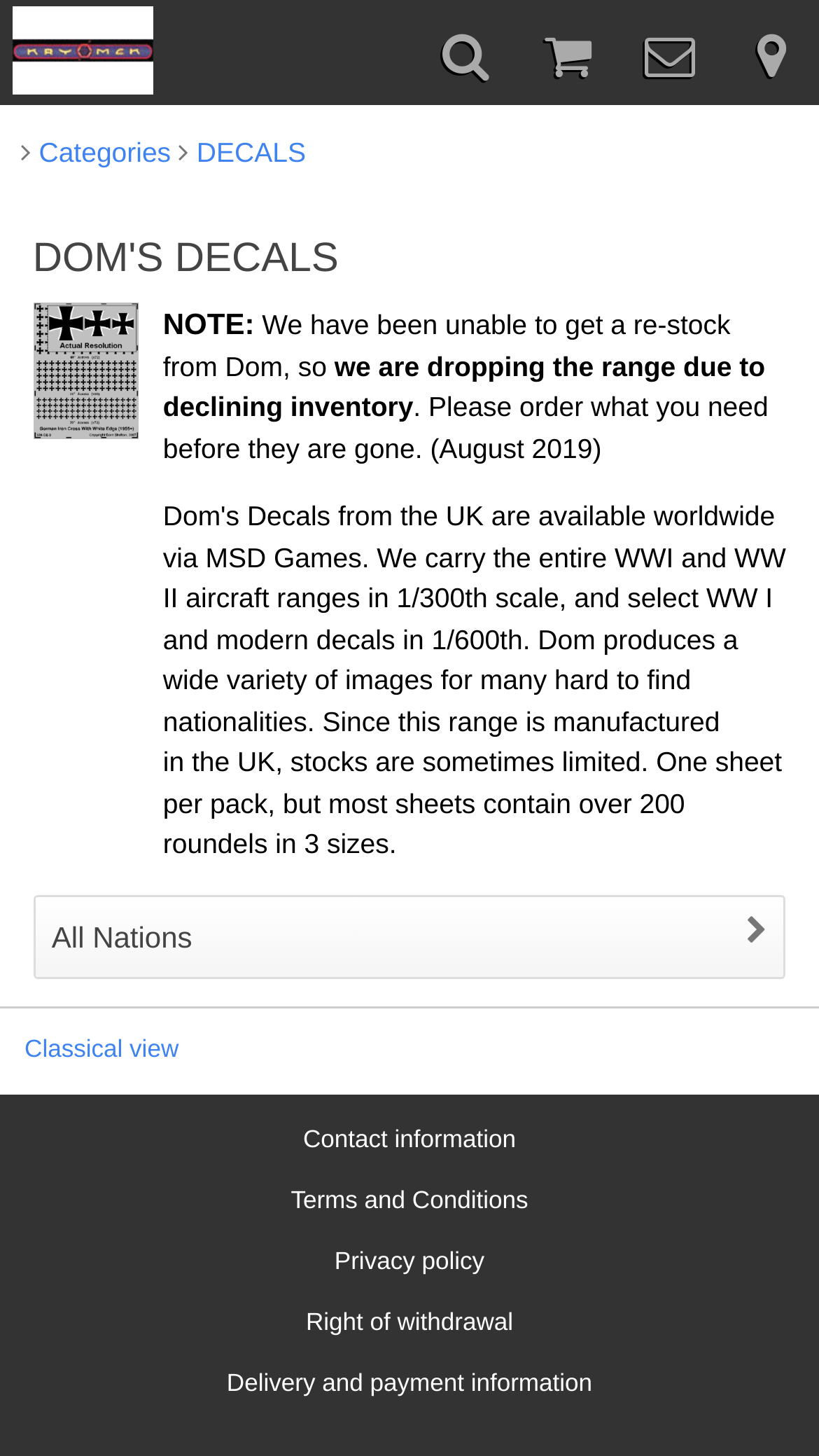Locate the bounding box coordinates of the element I should click to achieve the following instruction: "go to home page".

None